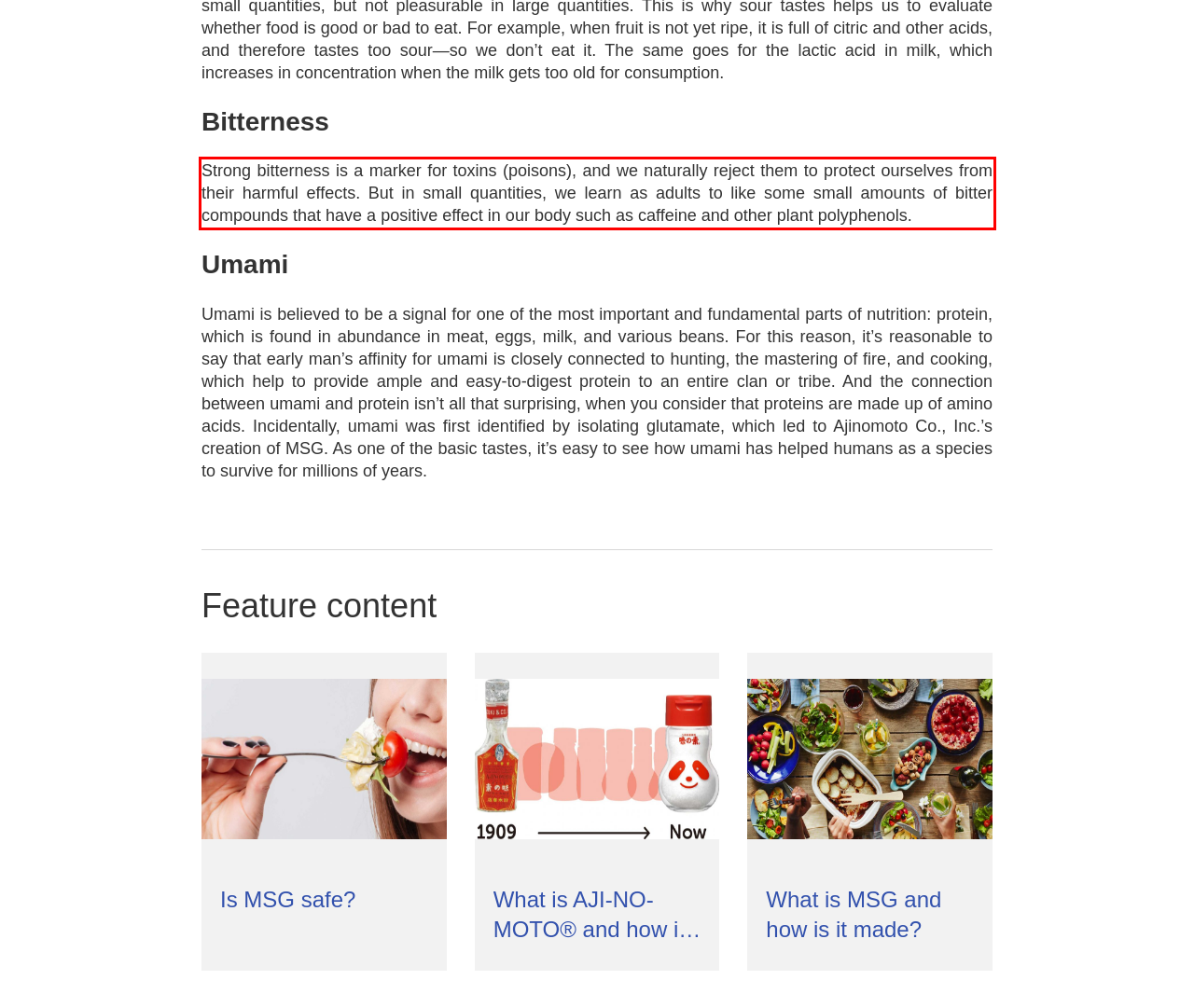Please identify and extract the text from the UI element that is surrounded by a red bounding box in the provided webpage screenshot.

Strong bitterness is a marker for toxins (poisons), and we naturally reject them to protect ourselves from their harmful effects. But in small quantities, we learn as adults to like some small amounts of bitter compounds that have a positive effect in our body such as caffeine and other plant polyphenols.